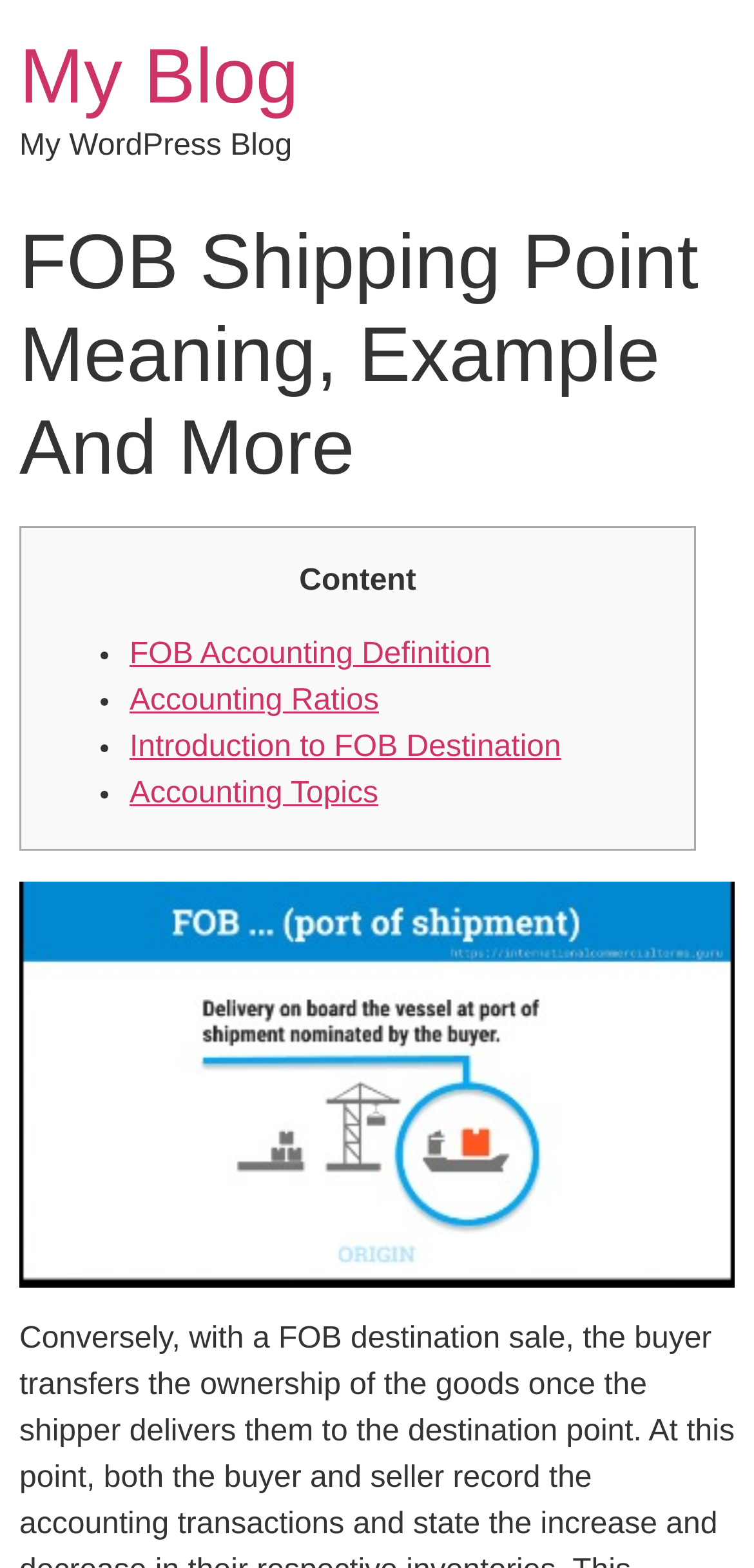How many links are listed under 'Content'?
Based on the image, provide your answer in one word or phrase.

4